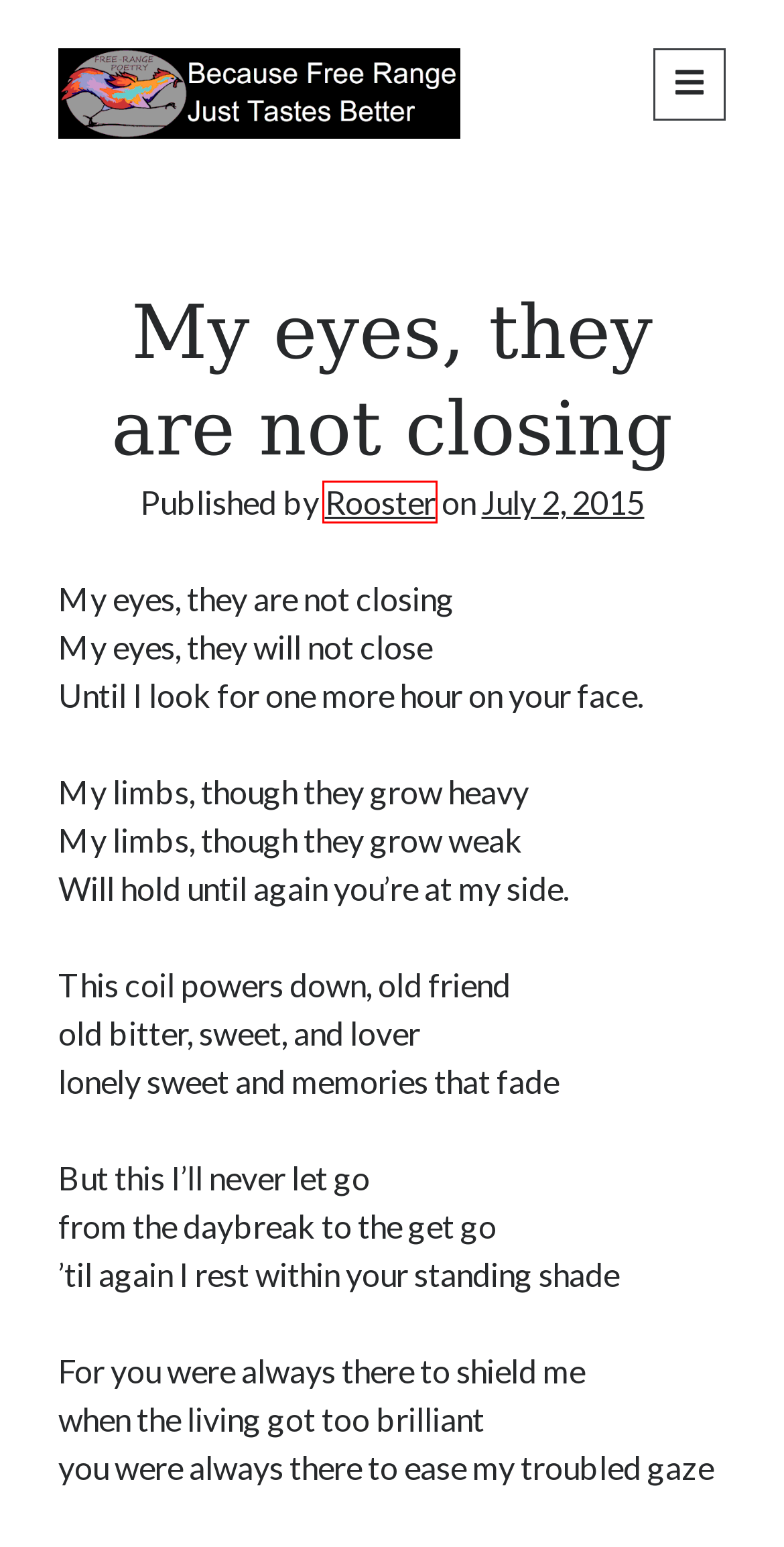Please examine the screenshot provided, which contains a red bounding box around a UI element. Select the webpage description that most accurately describes the new page displayed after clicking the highlighted element. Here are the candidates:
A. our beds – Free Range Poetry
B. The Poet Goes to Bed – Free Range Poetry
C. Free Range Poetry – Because Free Range Just Tastes Better
D. sal guad begins his day – Free Range Poetry
E. July 2015 – Free Range Poetry
F. 2019 – Free Range Poetry
G. 2021 – Free Range Poetry
H. Rooster – Free Range Poetry

H